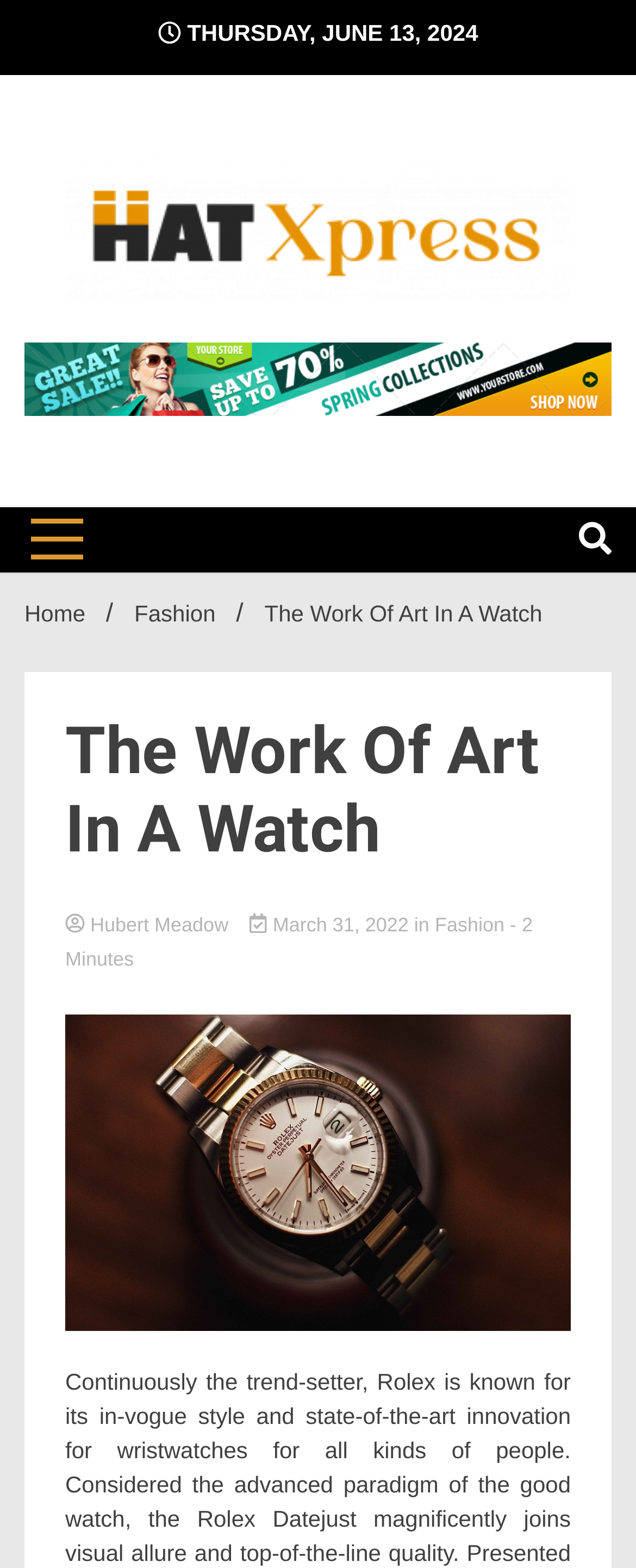Answer the following query concisely with a single word or phrase:
What is the category of the article?

Fashion